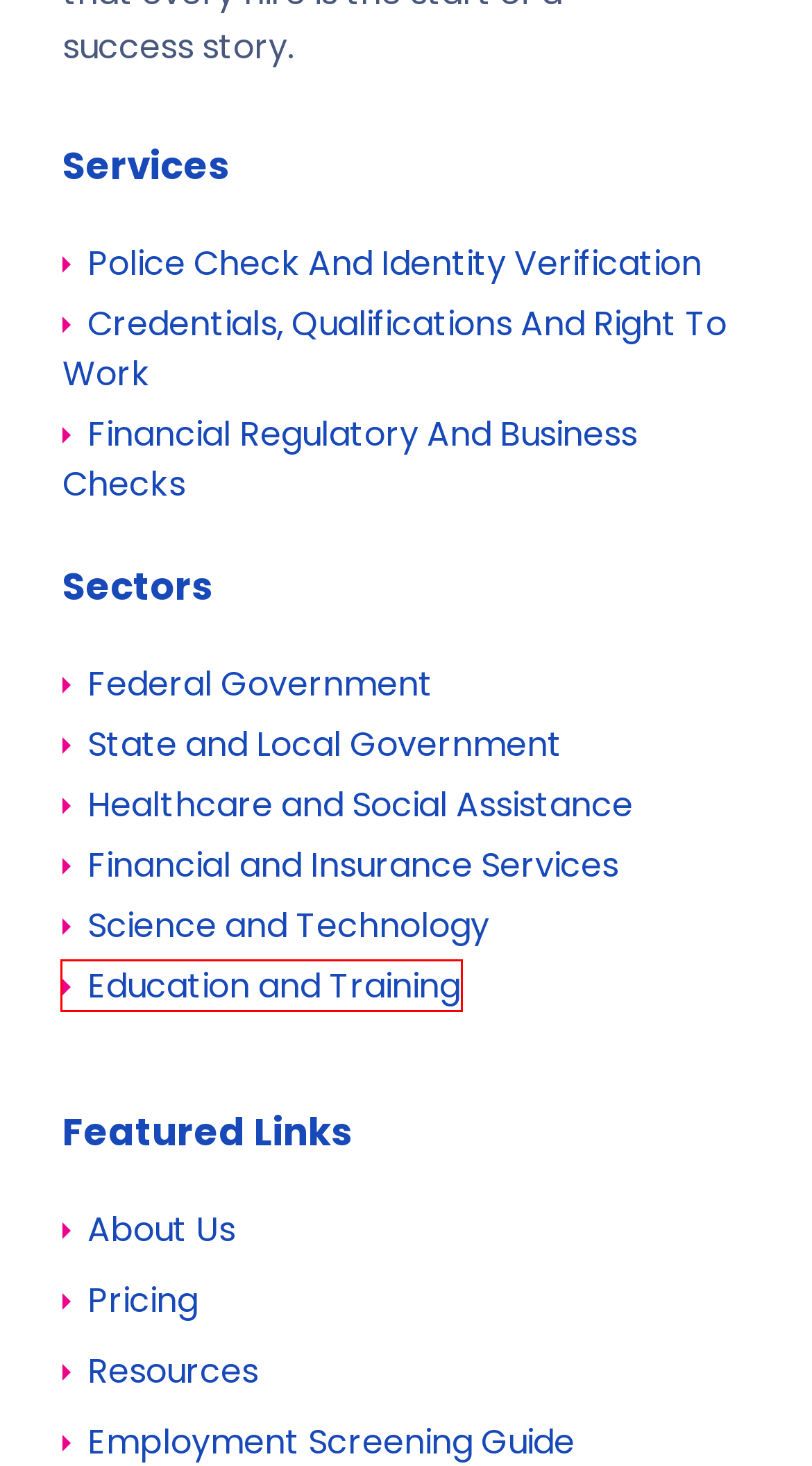Given a screenshot of a webpage featuring a red bounding box, identify the best matching webpage description for the new page after the element within the red box is clicked. Here are the options:
A. Sector: Science & Technology Employment Screening | Accurate
B. Police Check And Identity Verification | Accurate
C. Financial Regulatory And Business Checks | Accurate
D. Sector: Financial Services Employment Screening | Accurate
E. Privacy Policy | Accurate Australia
F. Sector: Healthcare Employment Screening | Accurate
G. Sector: Education & Training Employment Screening | Accurate
H. Recommended Background Screening By Sector | Accurate

G